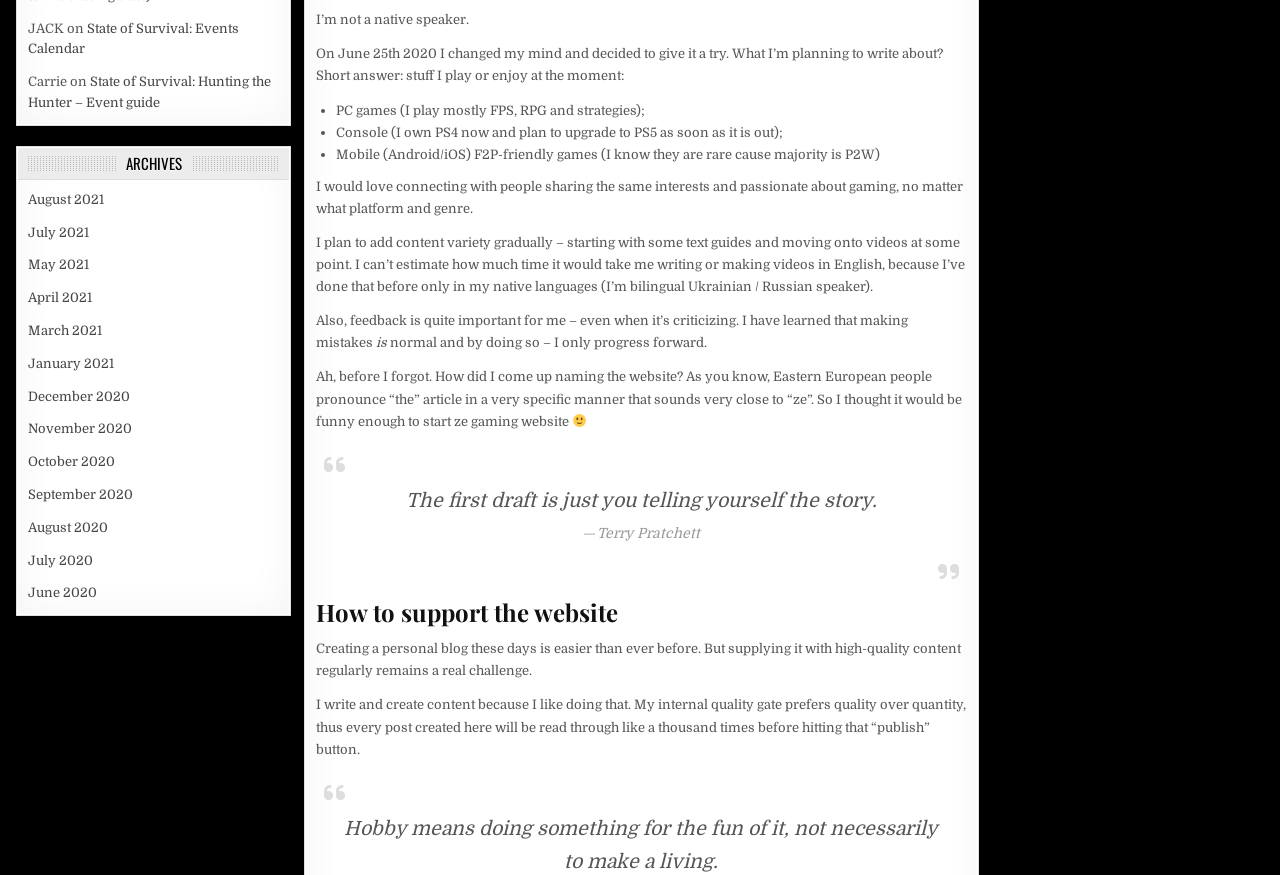Identify the bounding box coordinates for the UI element described as: "State of Survival: Events Calendar". The coordinates should be provided as four floats between 0 and 1: [left, top, right, bottom].

[0.022, 0.023, 0.187, 0.064]